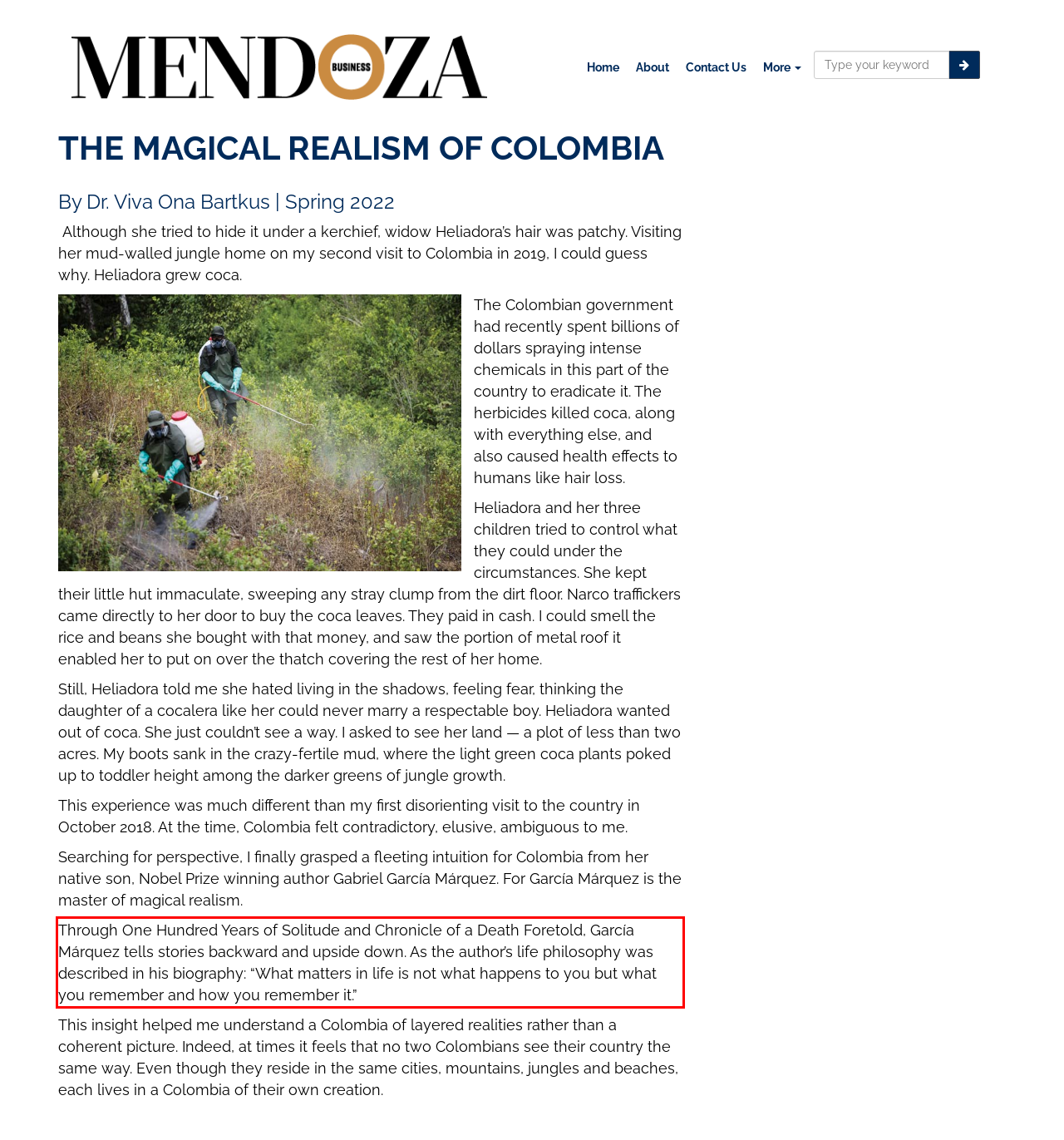Please perform OCR on the UI element surrounded by the red bounding box in the given webpage screenshot and extract its text content.

Through One Hundred Years of Solitude and Chronicle of a Death Foretold, García Márquez tells stories backward and upside down. As the author’s life philosophy was described in his biography: “What matters in life is not what happens to you but what you remember and how you remember it.”